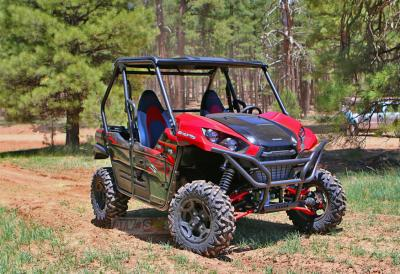What is the weight rating of the hitch?
From the screenshot, provide a brief answer in one word or phrase.

1300 pounds